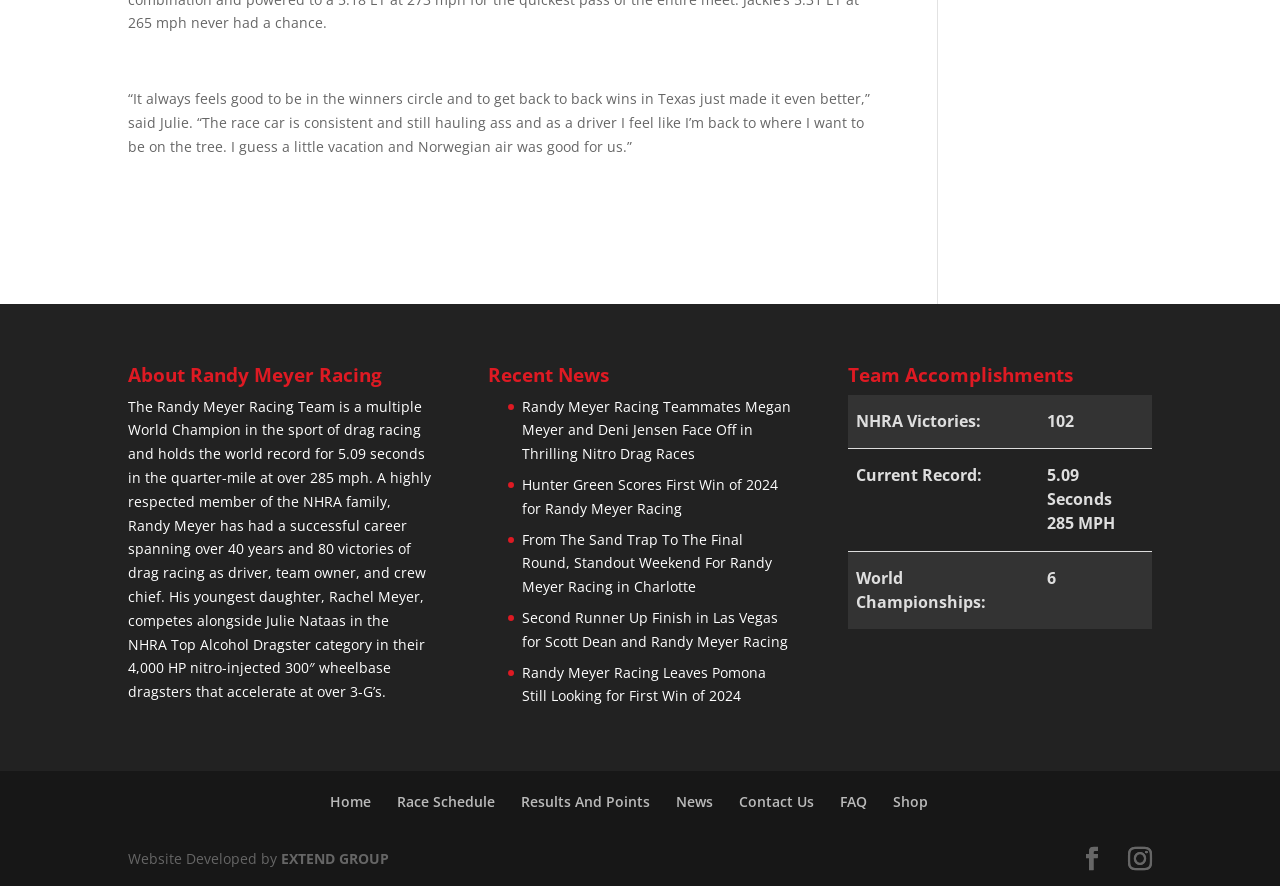Provide the bounding box coordinates for the area that should be clicked to complete the instruction: "Check team accomplishments".

[0.663, 0.413, 0.9, 0.445]